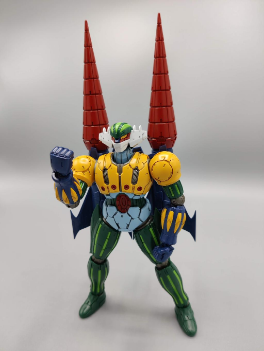Use a single word or phrase to answer the question:
What type of genres does the figure appeal to?

Mecha and sci-fi